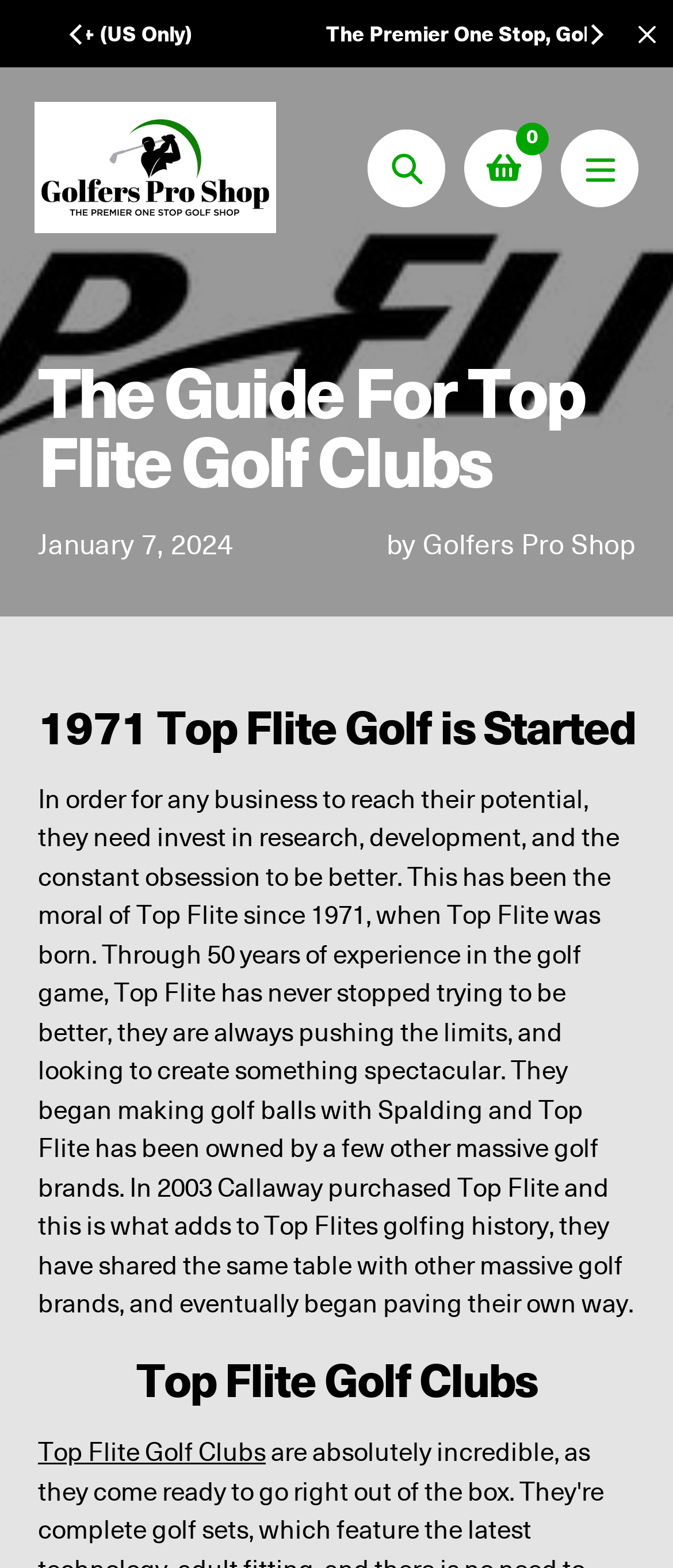Find the bounding box of the element with the following description: "parent_node: Search aria-label="Navigation"". The coordinates must be four float numbers between 0 and 1, formatted as [left, top, right, bottom].

[0.833, 0.082, 0.949, 0.132]